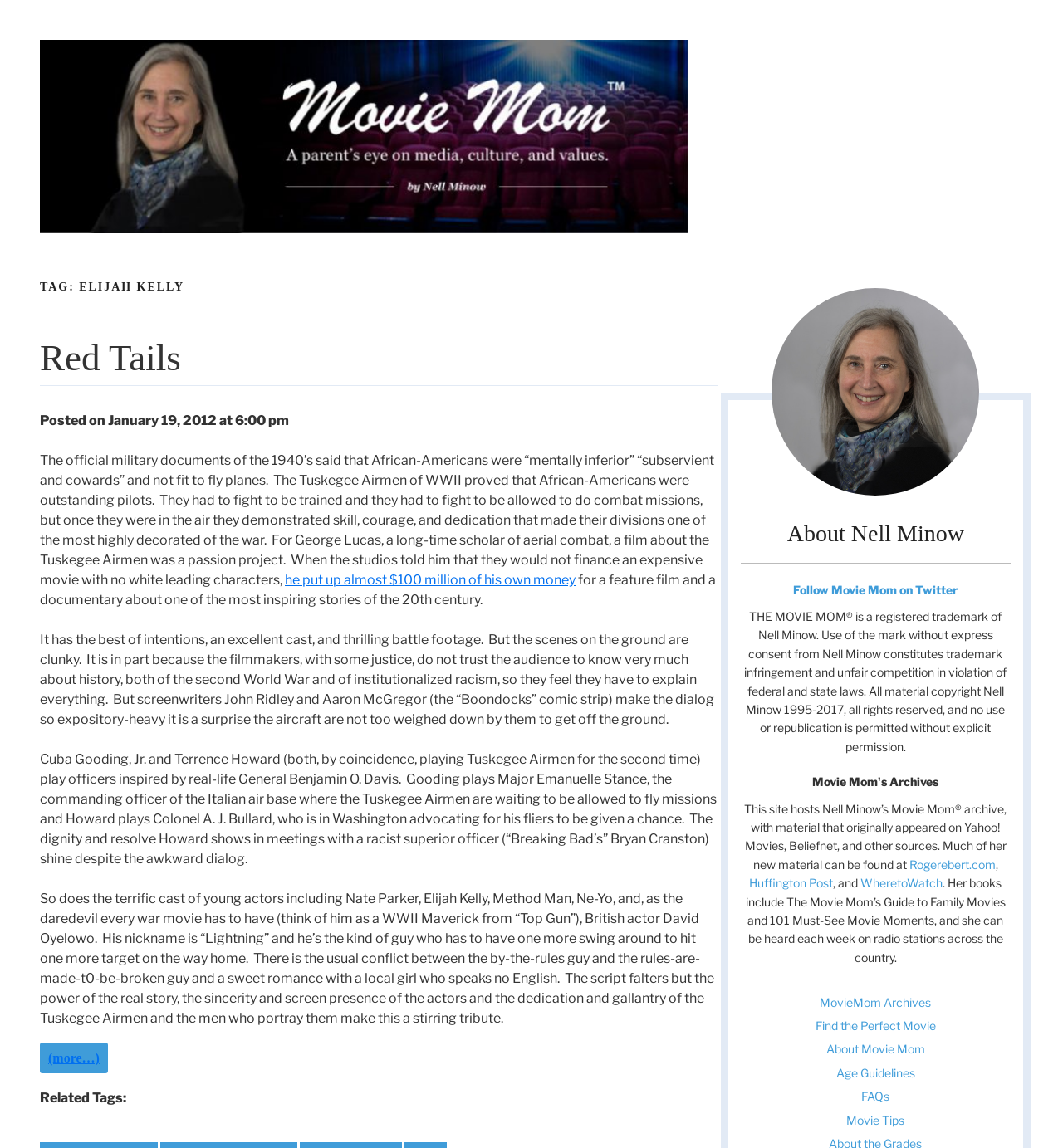Please extract the title of the webpage.

TAG: ELIJAH KELLY